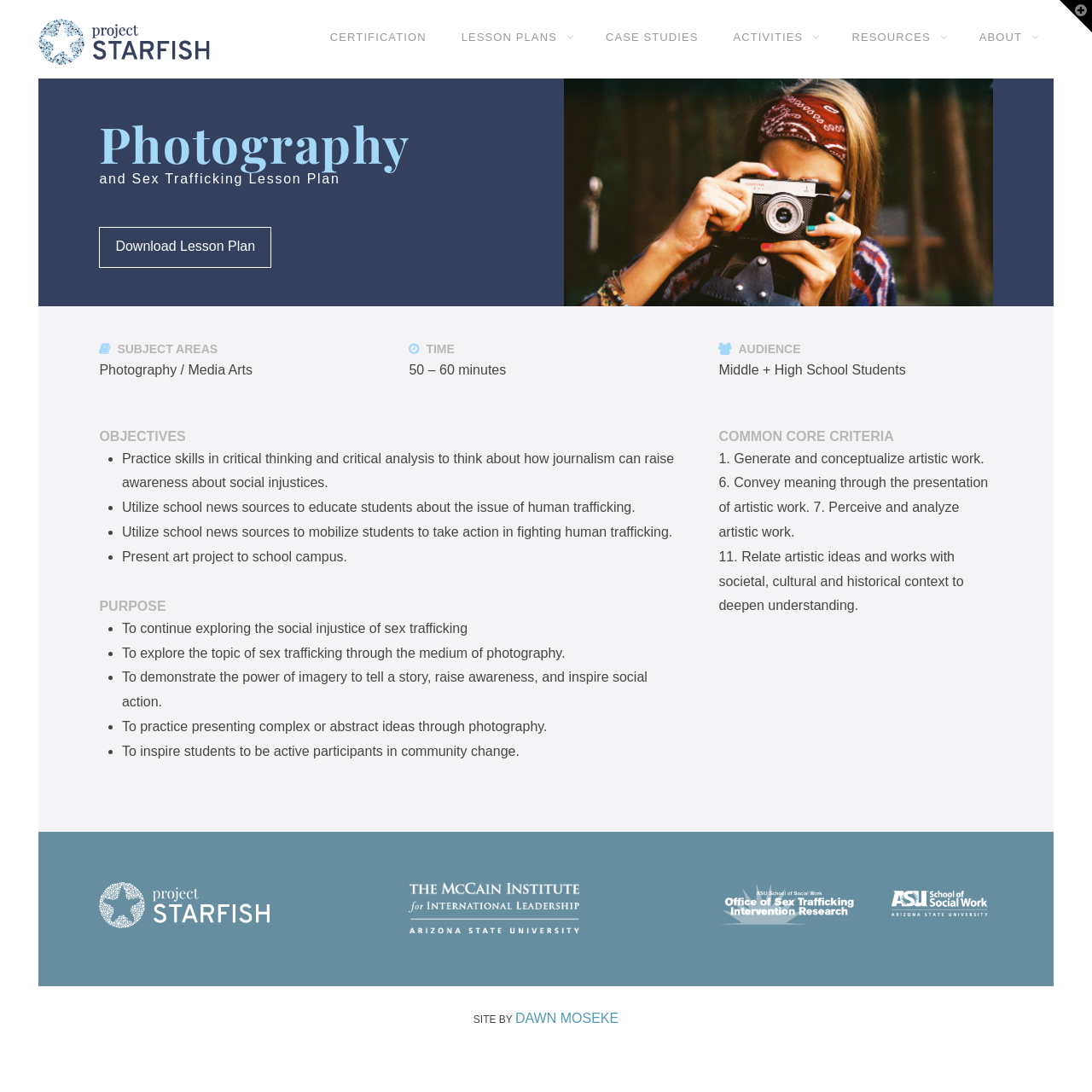Provide the bounding box coordinates for the UI element that is described by this text: "Lesson Plans". The coordinates should be in the form of four float numbers between 0 and 1: [left, top, right, bottom].

[0.407, 0.0, 0.539, 0.07]